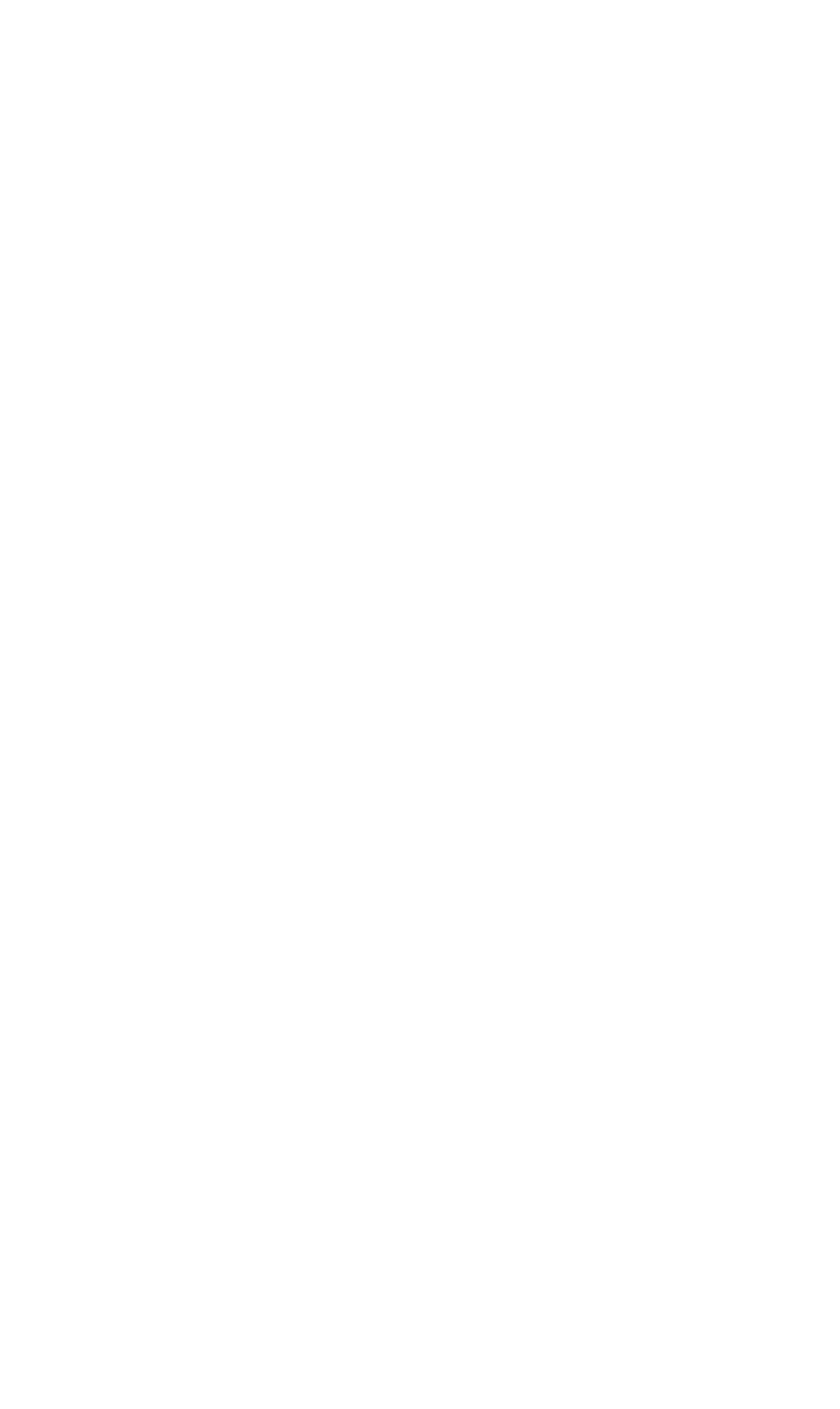What is the text next to the 'partnersss' image?
Using the image as a reference, answer the question in detail.

I found the 'partnersss' image and looked for the text next to it, which is 'Sponsor'.